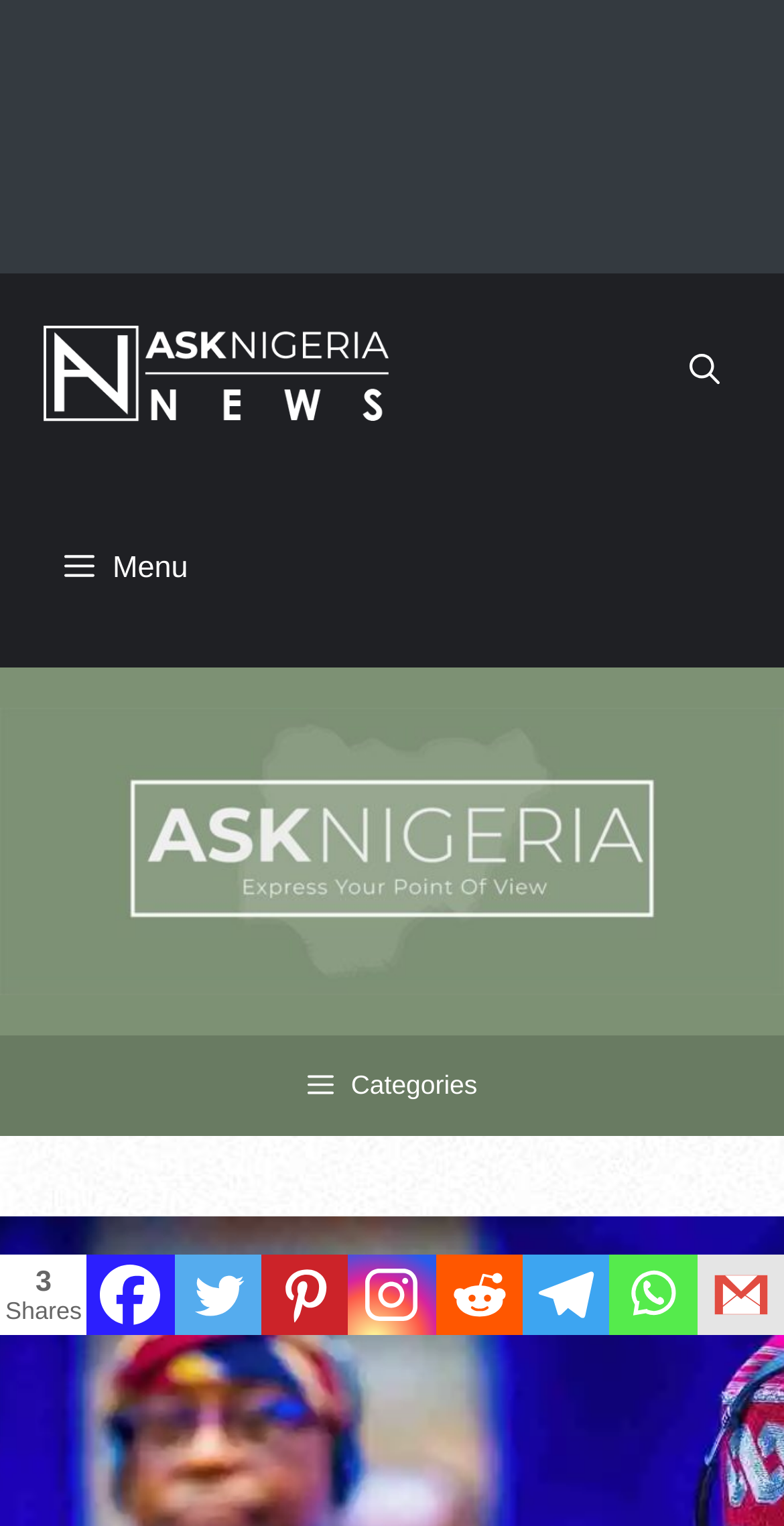Explain the webpage's layout and main content in detail.

The webpage appears to be a news article page, with a focus on Nigerian politics. At the top, there is a navigation bar with a link to "Ask Nigeria" and a button labeled "Menu" that is not expanded. To the right of the navigation bar, there is a button labeled "Open search". 

Below the navigation bar, there is a large figure element that spans the entire width of the page, containing an image of the "Ask Nigeria Header Logo". 

Further down, there is a button labeled "Categories" that is accompanied by several social media links, including Facebook, Twitter, Pinterest, Instagram, Reddit, Telegram, Whatsapp, and Gmail. Each of these links has an associated image, except for Facebook. To the left of these social media links, there is a generic element labeled "Total Shares". 

The main content of the page, which is not explicitly described in the accessibility tree, is likely to be a news article related to the title "Buhari issues warning against civil war", as suggested by the meta description.